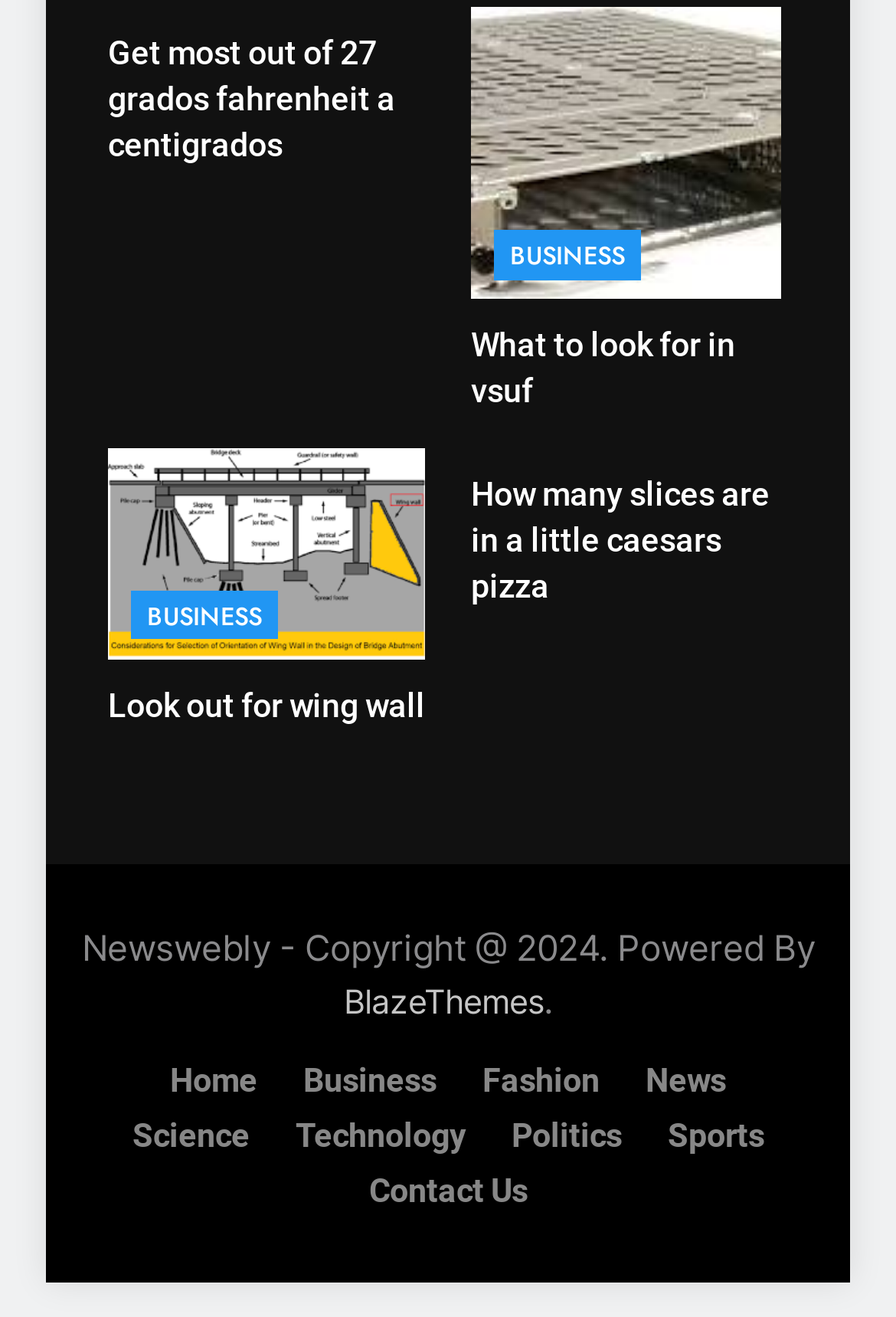Indicate the bounding box coordinates of the element that needs to be clicked to satisfy the following instruction: "Click on the link to convert 27 degrees Fahrenheit to centigrados". The coordinates should be four float numbers between 0 and 1, i.e., [left, top, right, bottom].

[0.121, 0.027, 0.441, 0.125]